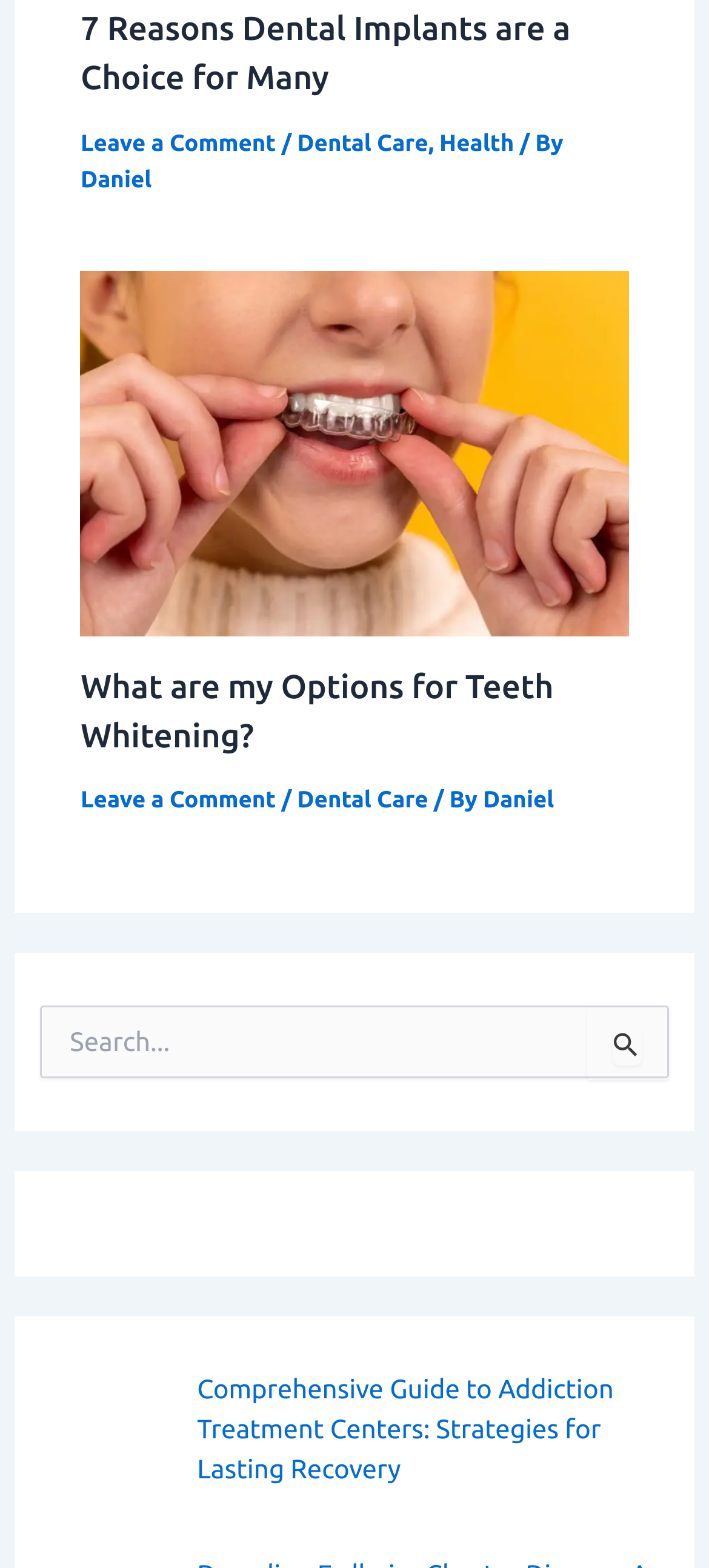Identify the bounding box coordinates of the clickable section necessary to follow the following instruction: "Check out the article about Alcohol and Drug Rehab". The coordinates should be presented as four float numbers from 0 to 1, i.e., [left, top, right, bottom].

[0.278, 0.876, 0.866, 0.946]